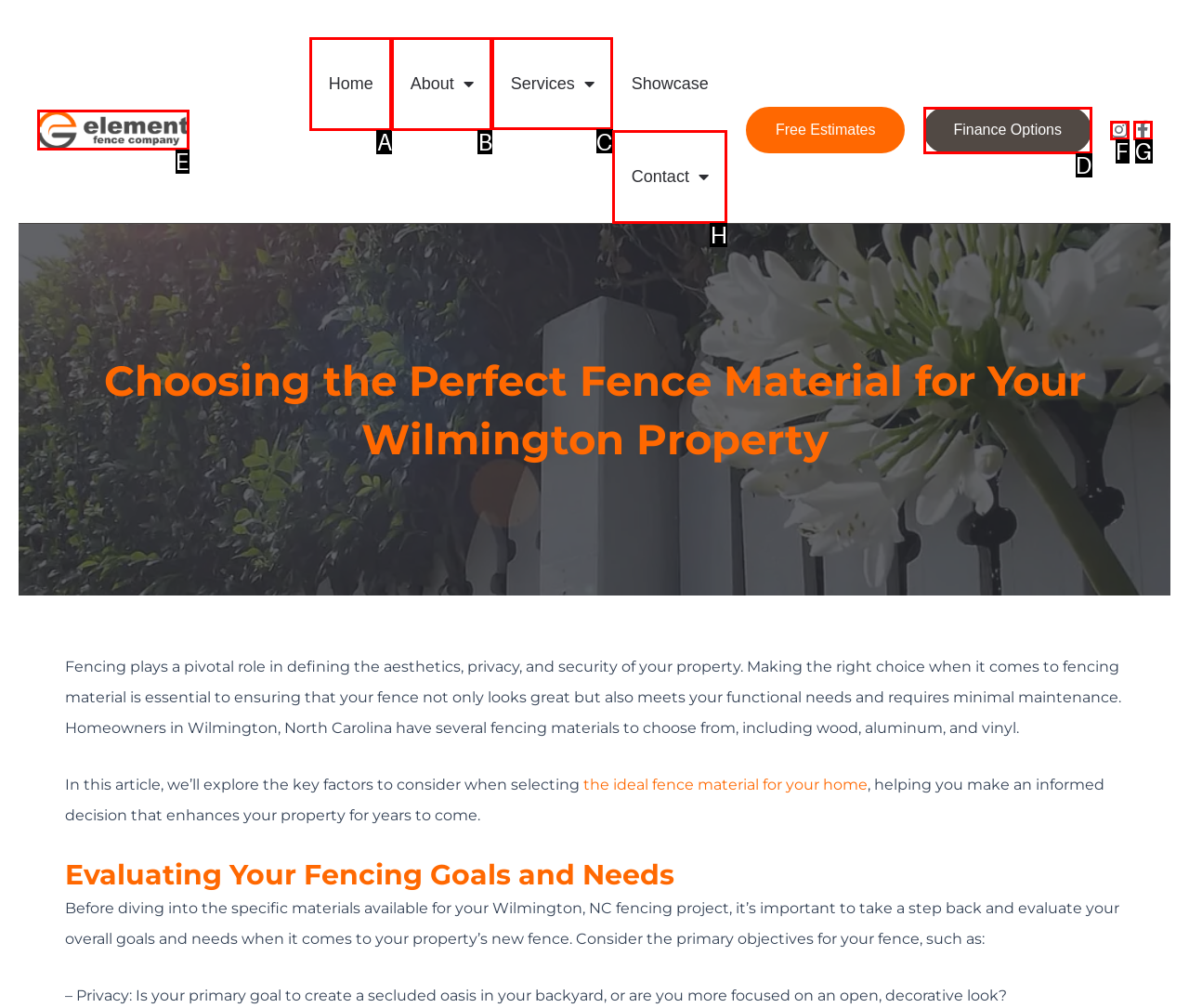Identify the HTML element to click to execute this task: Explore the services offered Respond with the letter corresponding to the proper option.

C